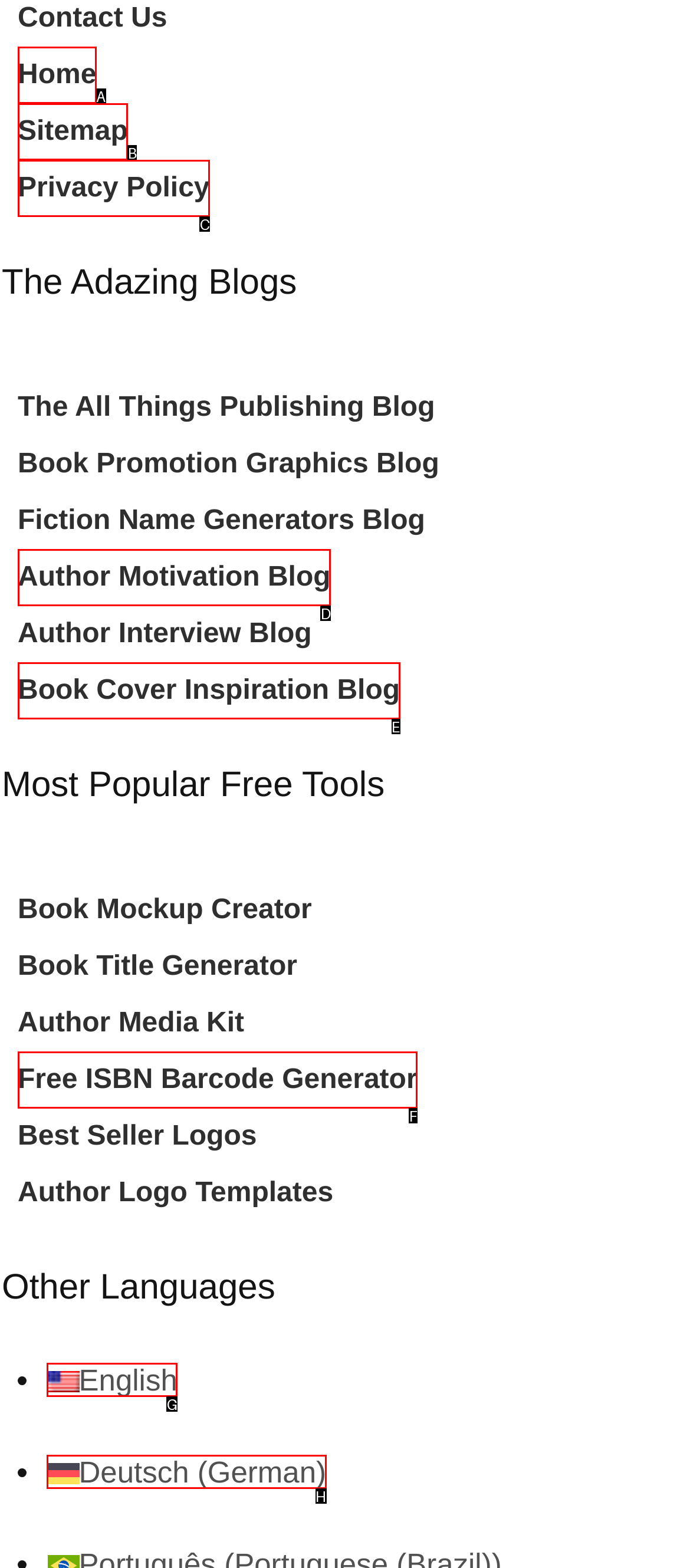Which option corresponds to the following element description: Privacy Policy?
Please provide the letter of the correct choice.

C